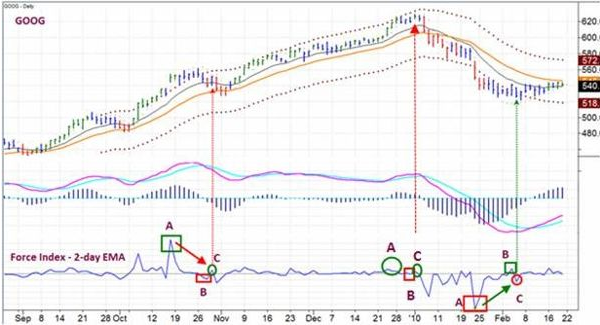Describe all the aspects of the image extensively.

The image displays a daily chart for Google (GOOG) from September to February, illustrating the relationship between the stock's price movement and the 2-day Exponential Moving Average (EMA) of the Force Index. Key signals are marked with letters and arrows, indicating critical points for potential trades. The chart incorporates multiple elements, including a price line graph with dotted trend lines, the Force Index indicator at the bottom, which helps to identify overbought or oversold conditions. The annotations point out moments where the Force Index crosses the zero line, suggesting buy (green circles) and sell (red squares) opportunities based on market conditions. This visual representation underscores the importance of using the Force Index in short-term trading strategies, highlighting how price movements correspond to significant technical indicators.